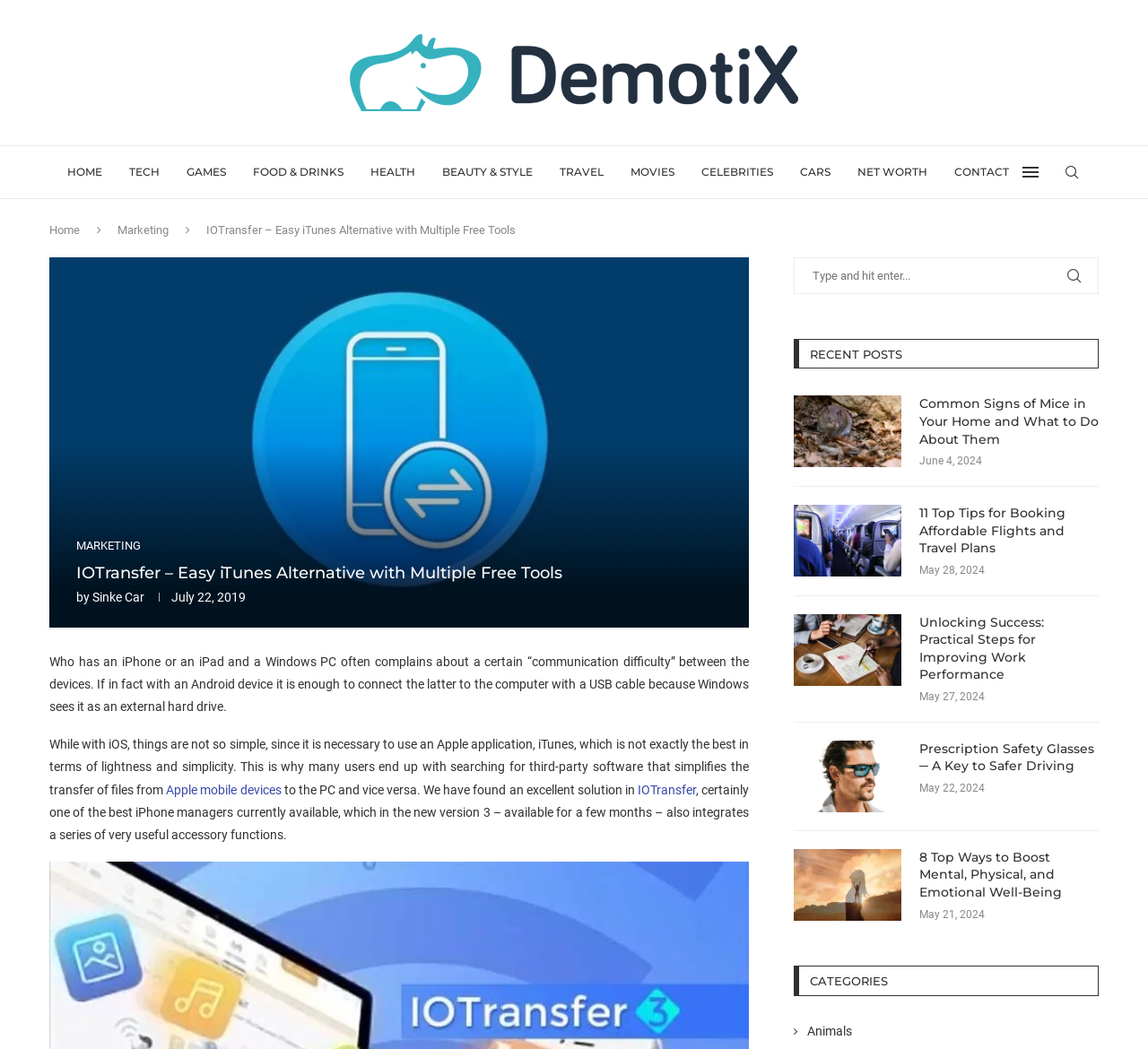Please provide a comprehensive response to the question below by analyzing the image: 
How many recent posts are listed on the webpage?

The webpage lists 5 recent posts, including 'Common Signs of Mice in Your Home and What to Do About Them', '11 Top Tips for Booking Affordable Flights and Travel Plans', 'Unlocking Success: Practical Steps for Improving Work Performance', 'Prescription Safety Glasses ─ A Key to Safer Driving', and '8 Top Ways to Boost Mental, Physical, and Emotional Well-Being'.